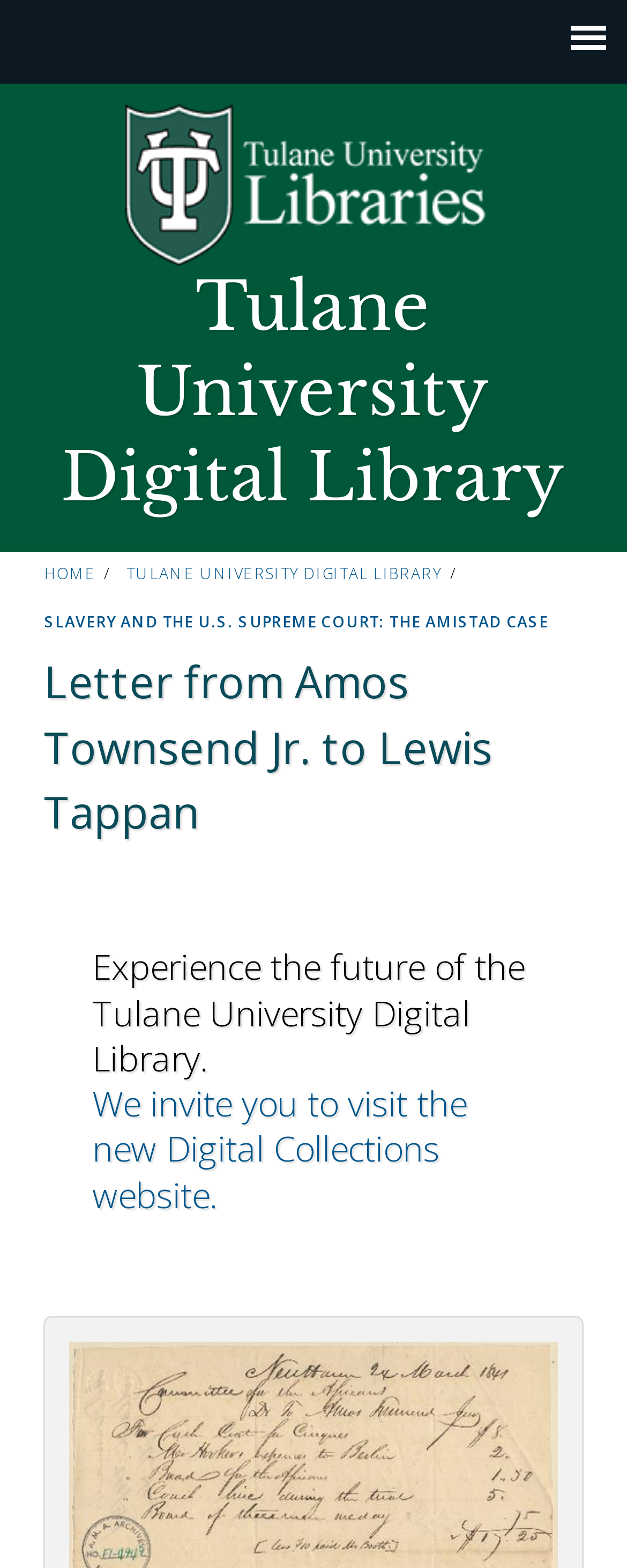What is the invitation for?
Look at the screenshot and respond with a single word or phrase.

Visiting the new Digital Collections website